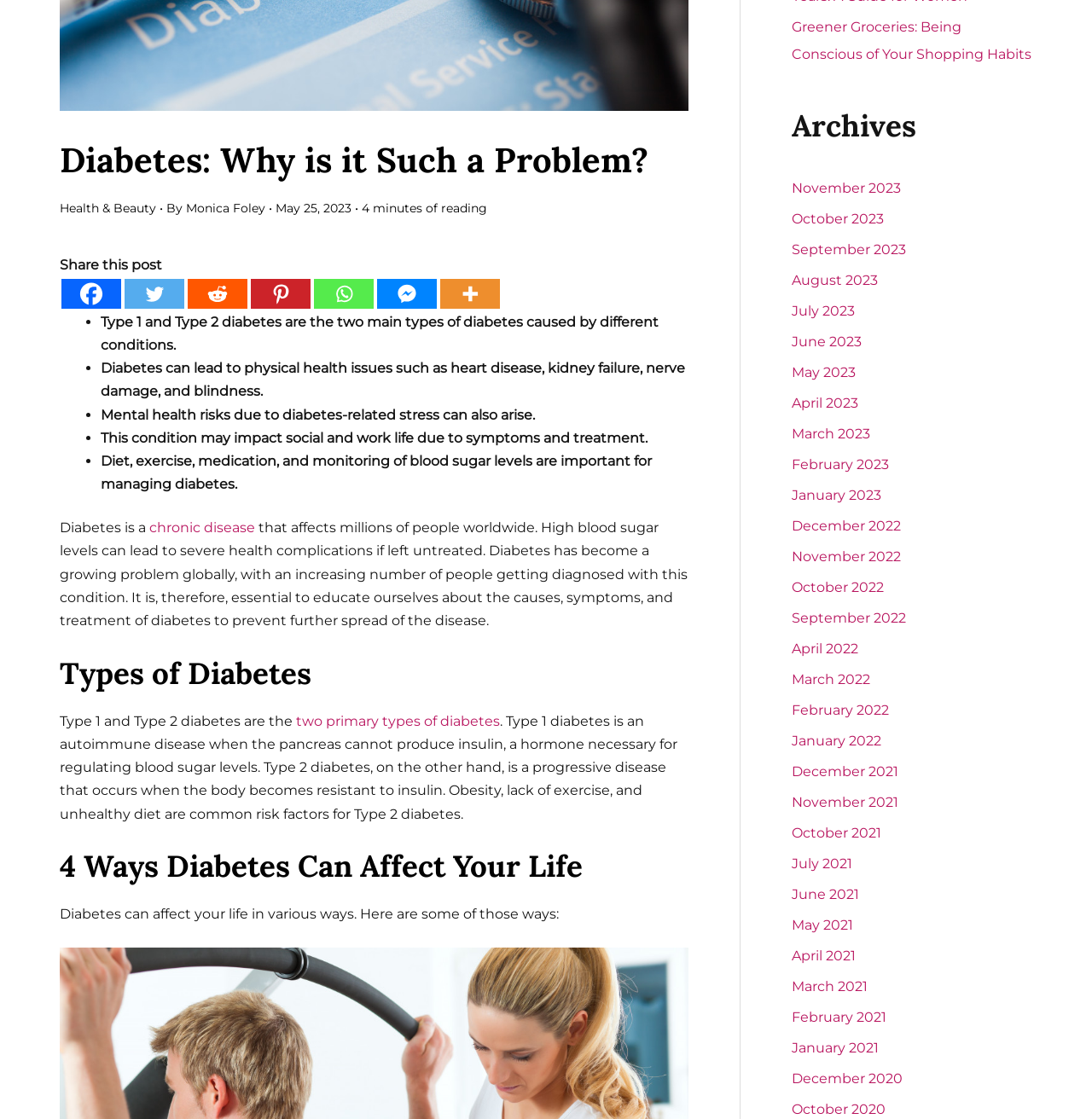Using the description: "two primary types of diabetes", identify the bounding box of the corresponding UI element in the screenshot.

[0.271, 0.637, 0.458, 0.652]